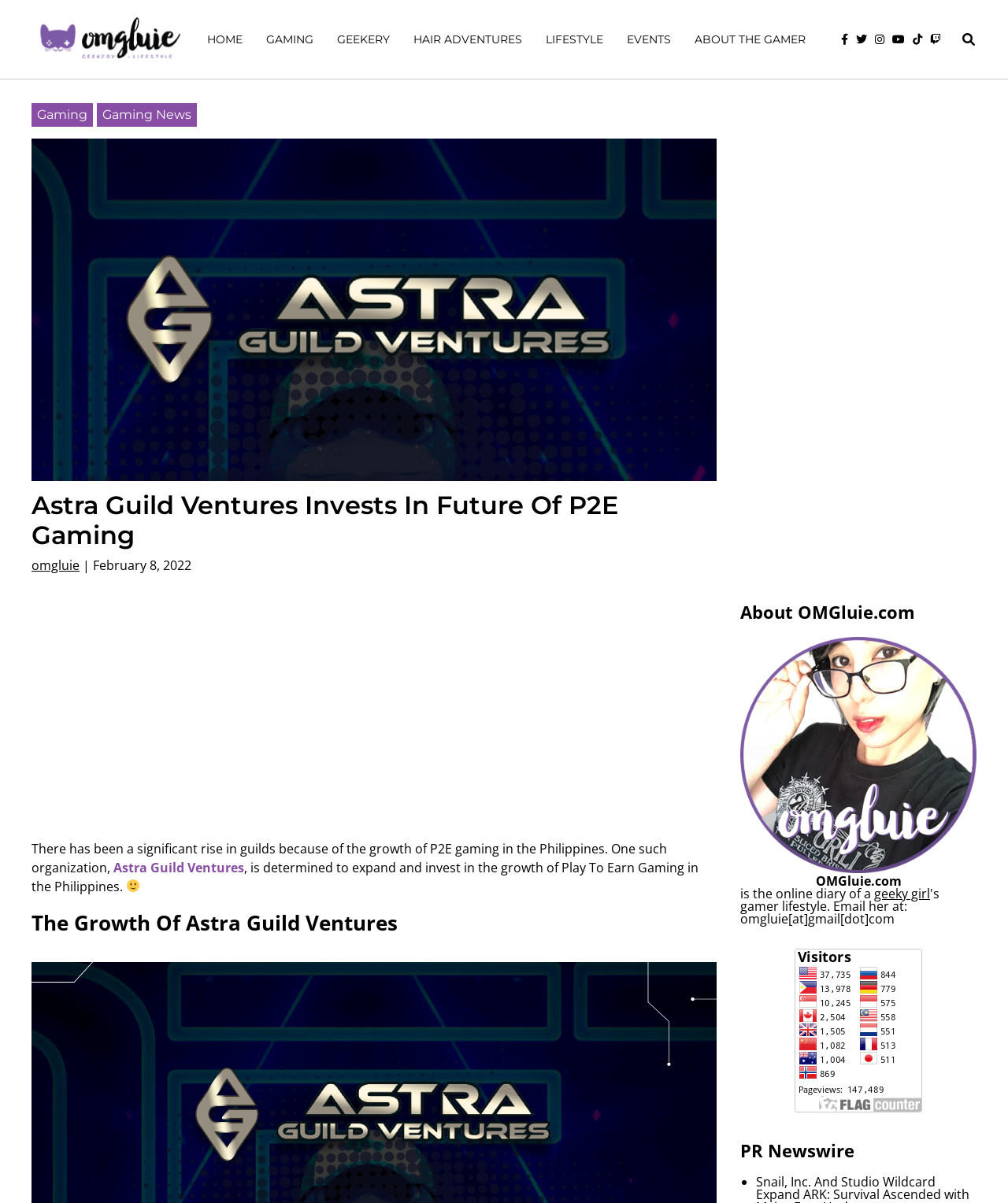Utilize the information from the image to answer the question in detail:
What is the author of the online diary?

The author of the online diary is mentioned in the 'About OMGluie.com' section, where it says 'is the online diary of a geeky girl'.